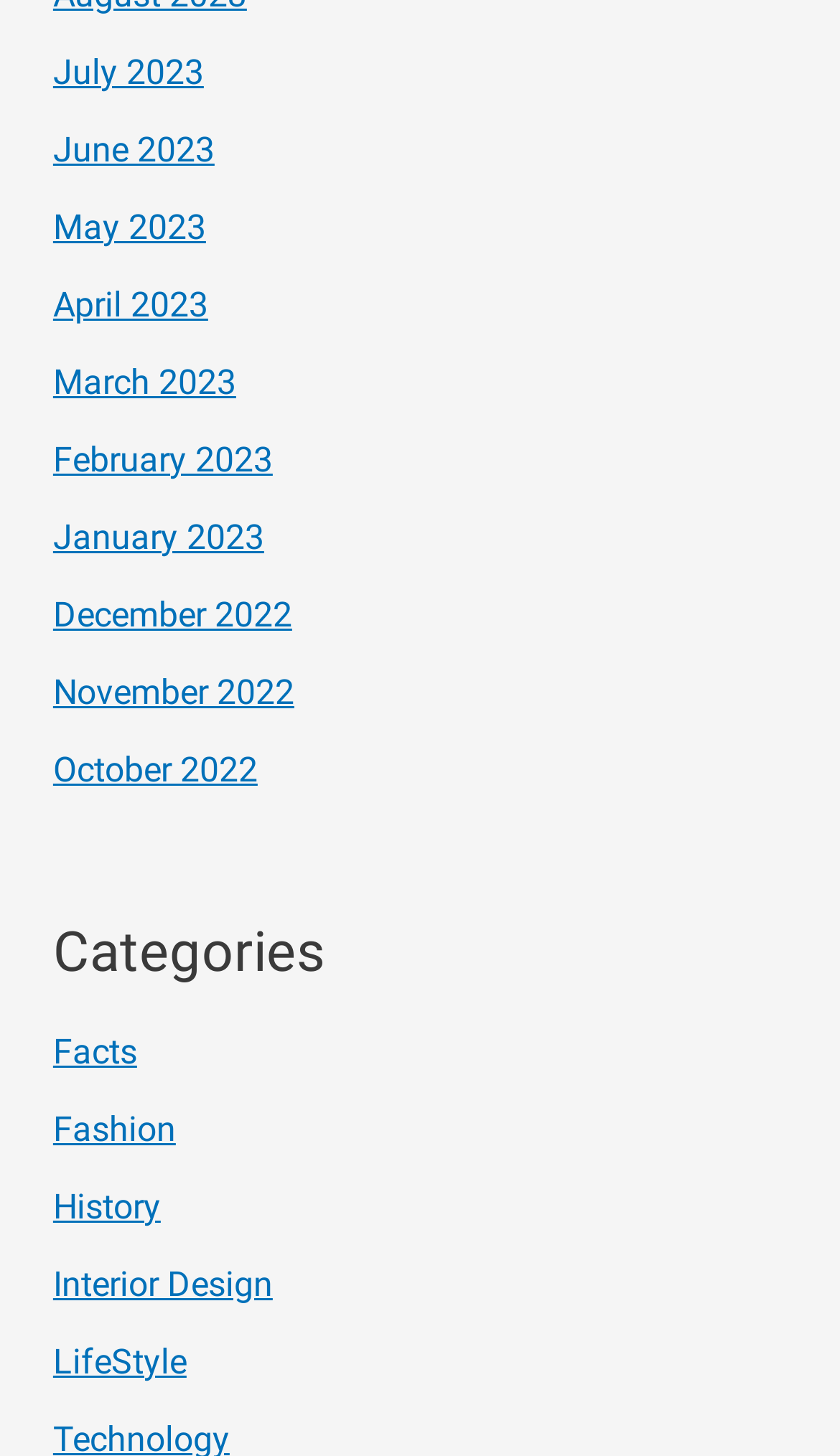Identify the coordinates of the bounding box for the element that must be clicked to accomplish the instruction: "Browse Categories".

[0.063, 0.63, 0.937, 0.679]